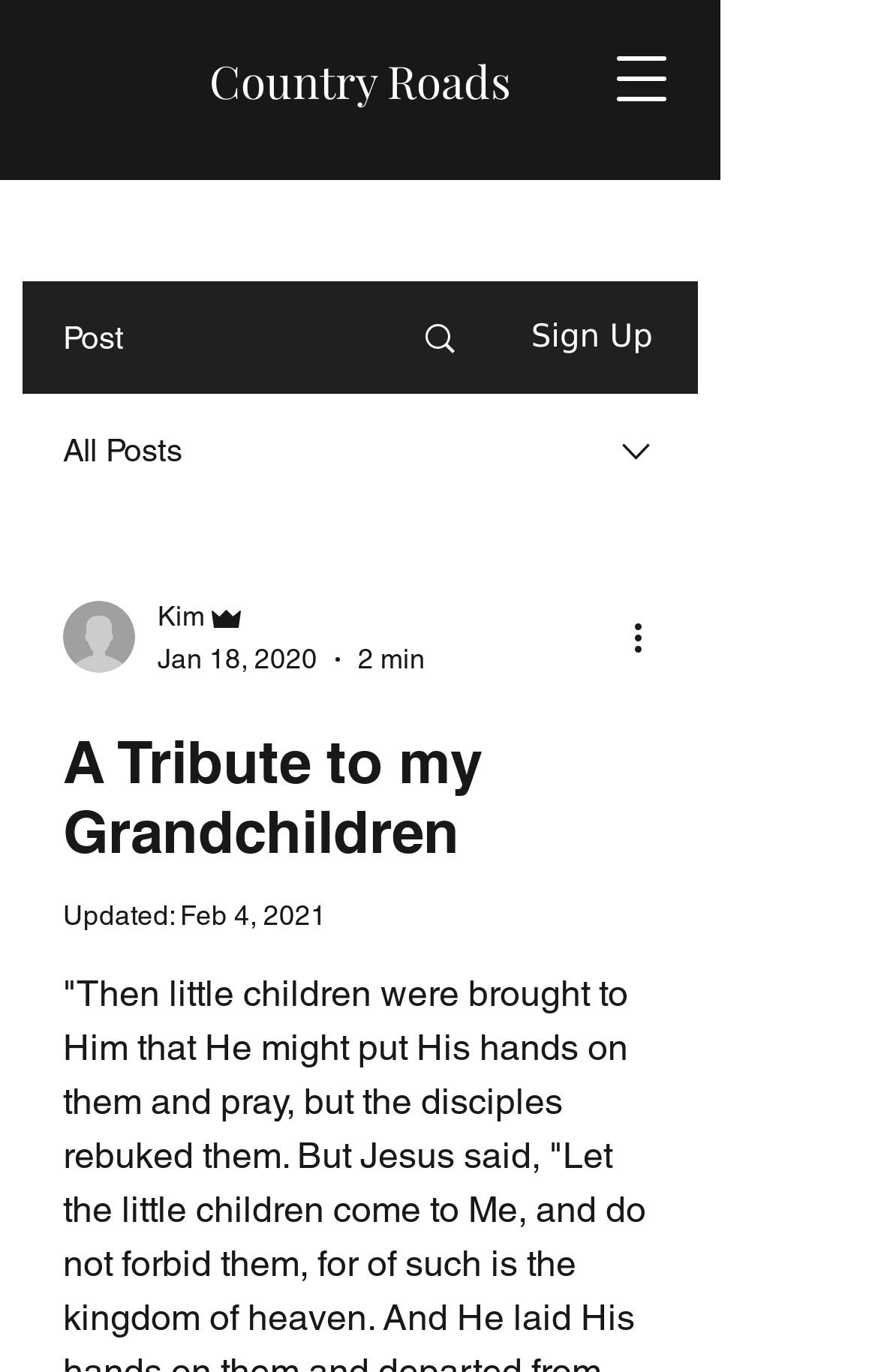Summarize the webpage in an elaborate manner.

This webpage appears to be a personal blog or tribute page, with a focus on the author's grandchildren. At the top left, there is a navigation menu button that can be opened to reveal more options. Next to it, there is a link to "Country Roads" and a post label. Below these elements, there is a link with an accompanying image, followed by a "Sign Up" button and an "All Posts" label.

On the right side of the page, there is a combobox with a dropdown menu that contains the author's profile picture, name, and role as "Admin". The combobox also displays the date "Jan 18, 2020" and an estimated reading time of "2 min". Below this, there is a "More actions" button with an accompanying image.

The main content of the page is headed by a title "A Tribute to my Grandchildren", which is followed by an "Updated" label with a date "Feb 4, 2021". There are also two images on the page, one of which is located near the top right corner, and another near the bottom right corner. Overall, the page has a simple and clean layout, with a focus on the author's personal tribute to their grandchildren.